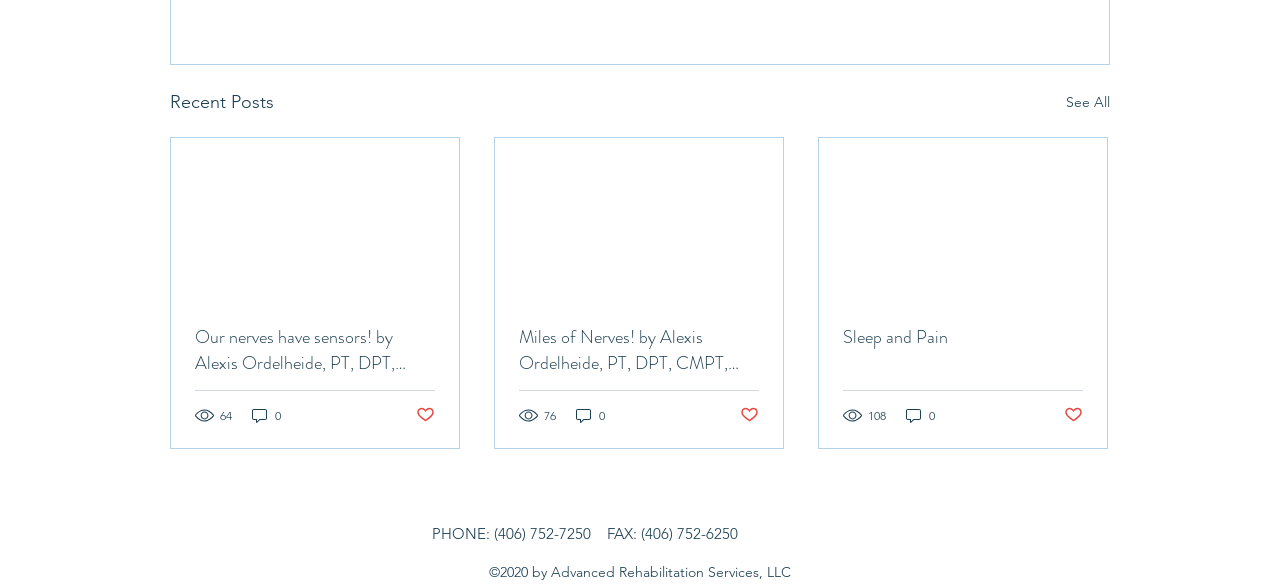Pinpoint the bounding box coordinates of the area that must be clicked to complete this instruction: "Read the article 'Our nerves have sensors! by Alexis Ordelheide, PT, DPT, CMPT, TPS'".

[0.152, 0.554, 0.34, 0.643]